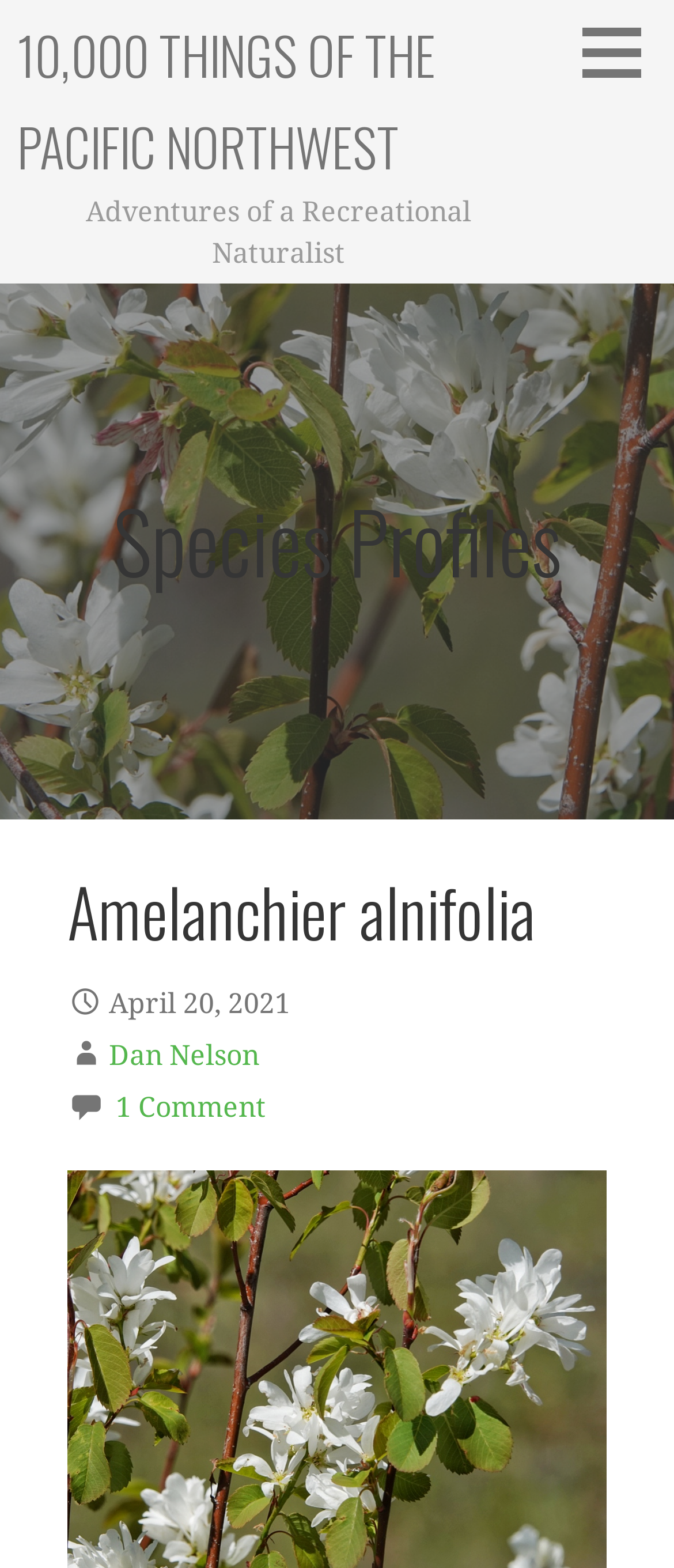Illustrate the webpage thoroughly, mentioning all important details.

The webpage is about Amelanchier alnifolia, a species of the Rosaceae family, also known as western serviceberry. At the top right corner, there is a button. Below it, on the top left, is a link to "10,000 THINGS OF THE PACIFIC NORTHWEST". Next to this link is a static text "Adventures of a Recreational Naturalist". 

In the middle of the page, there is a heading "Species Profiles" that spans almost the entire width of the page. Under this heading, there is a subheading "Amelanchier alnifolia" that takes up about 80% of the page width. Below the subheading, there is a static text "April 20, 2021" on the left, followed by a link to "Dan Nelson" and then a link to "1 Comment" on the right.